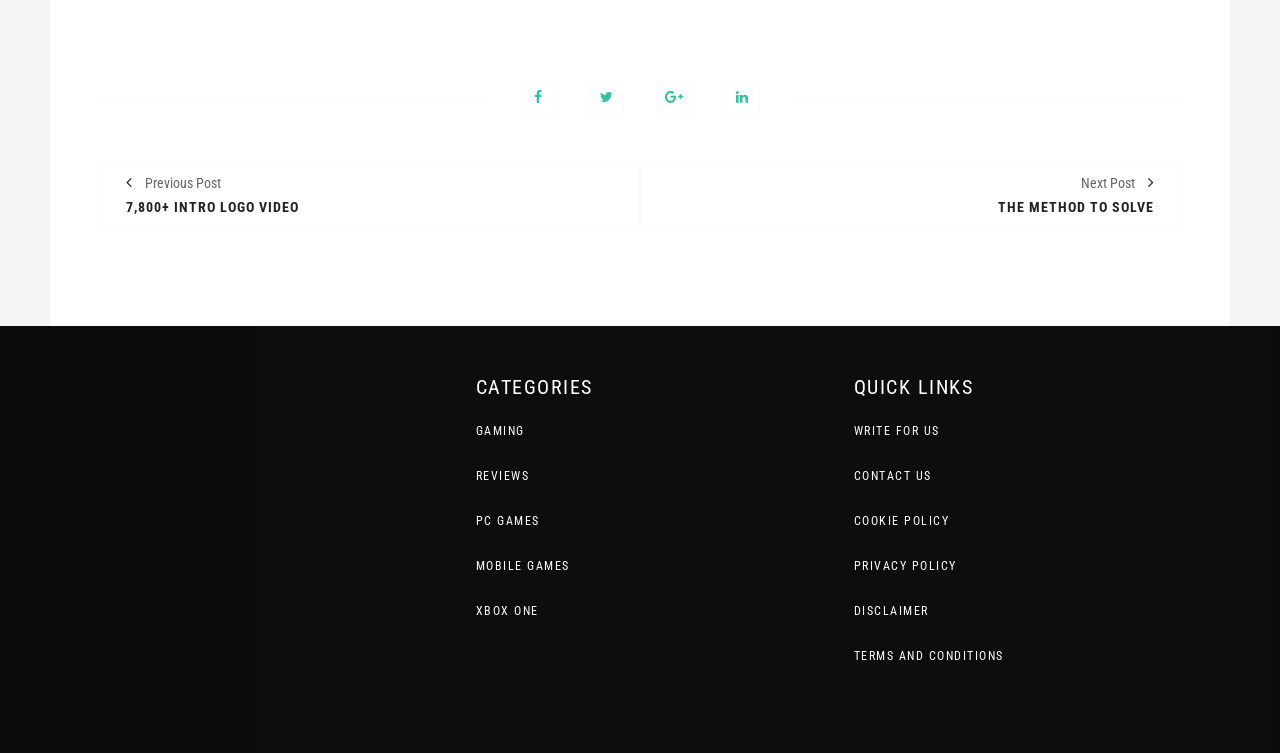What is the purpose of the 'WRITE FOR US' link?
Please provide a single word or phrase in response based on the screenshot.

To submit articles or content